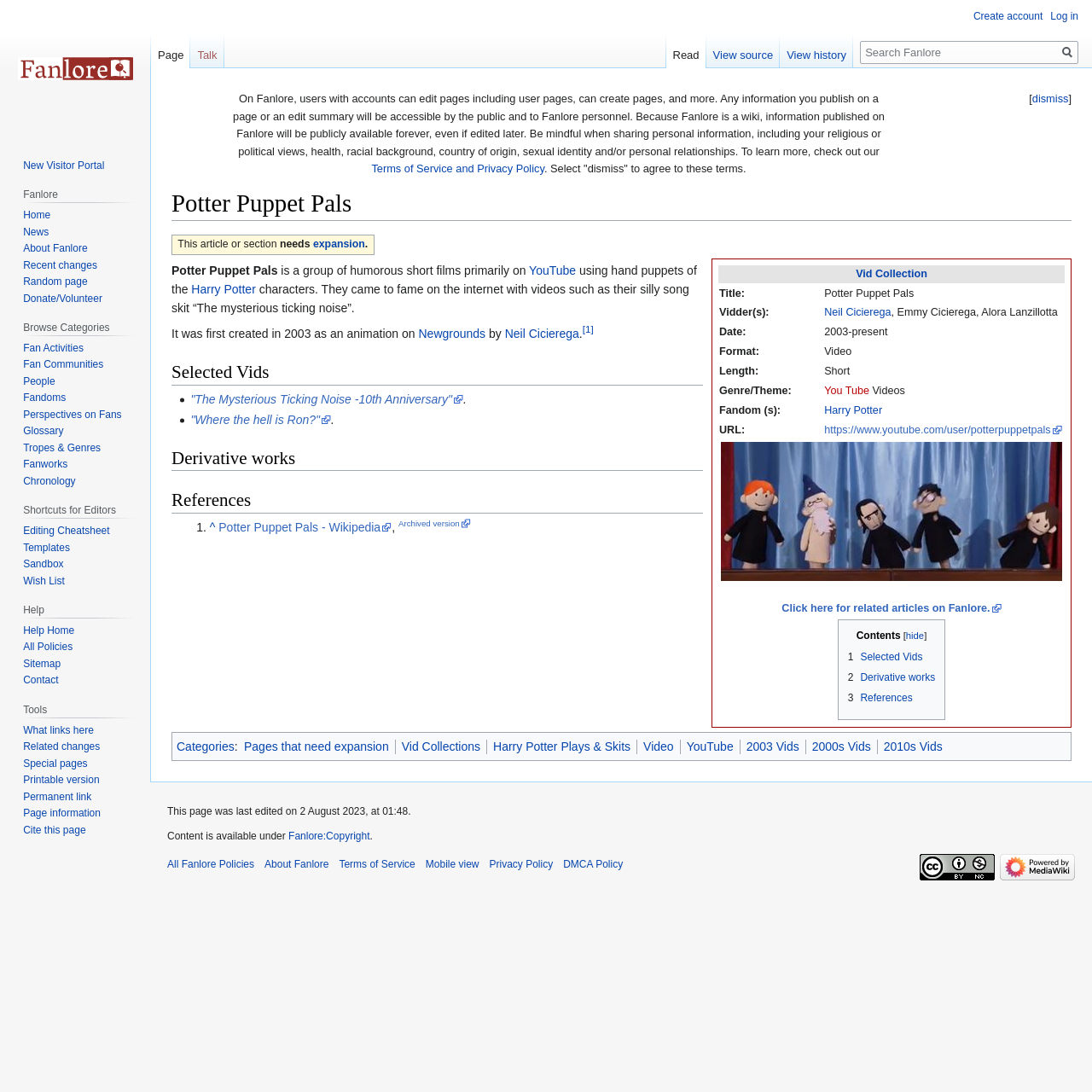Identify the bounding box of the HTML element described here: "About Fanlore". Provide the coordinates as four float numbers between 0 and 1: [left, top, right, bottom].

[0.242, 0.786, 0.301, 0.797]